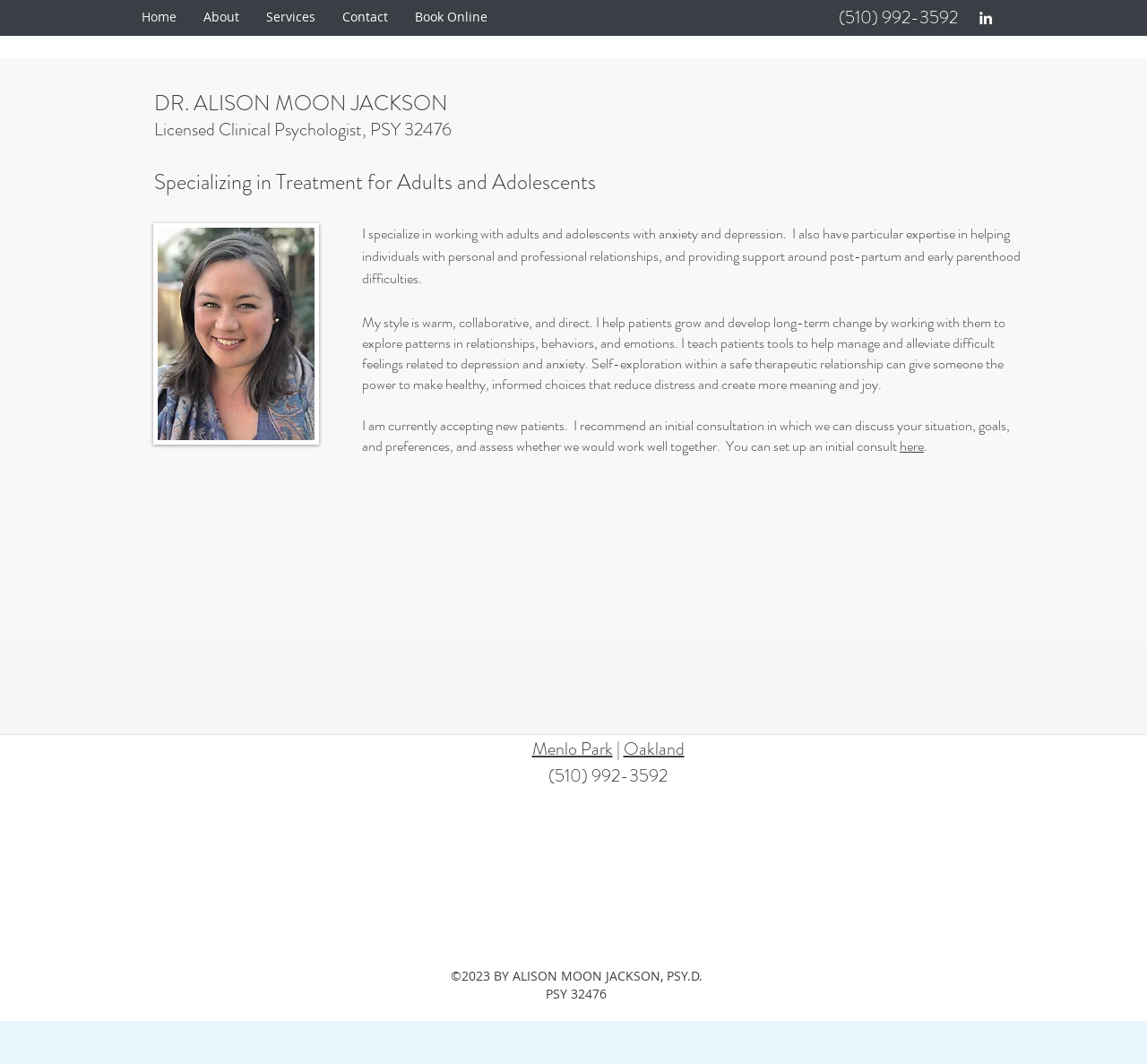Utilize the information from the image to answer the question in detail:
What are the psychologist's office locations?

The psychologist's office locations can be found at the bottom of the webpage. The links 'Menlo Park' and 'Oakland' indicate that the psychologist has offices in these two locations.